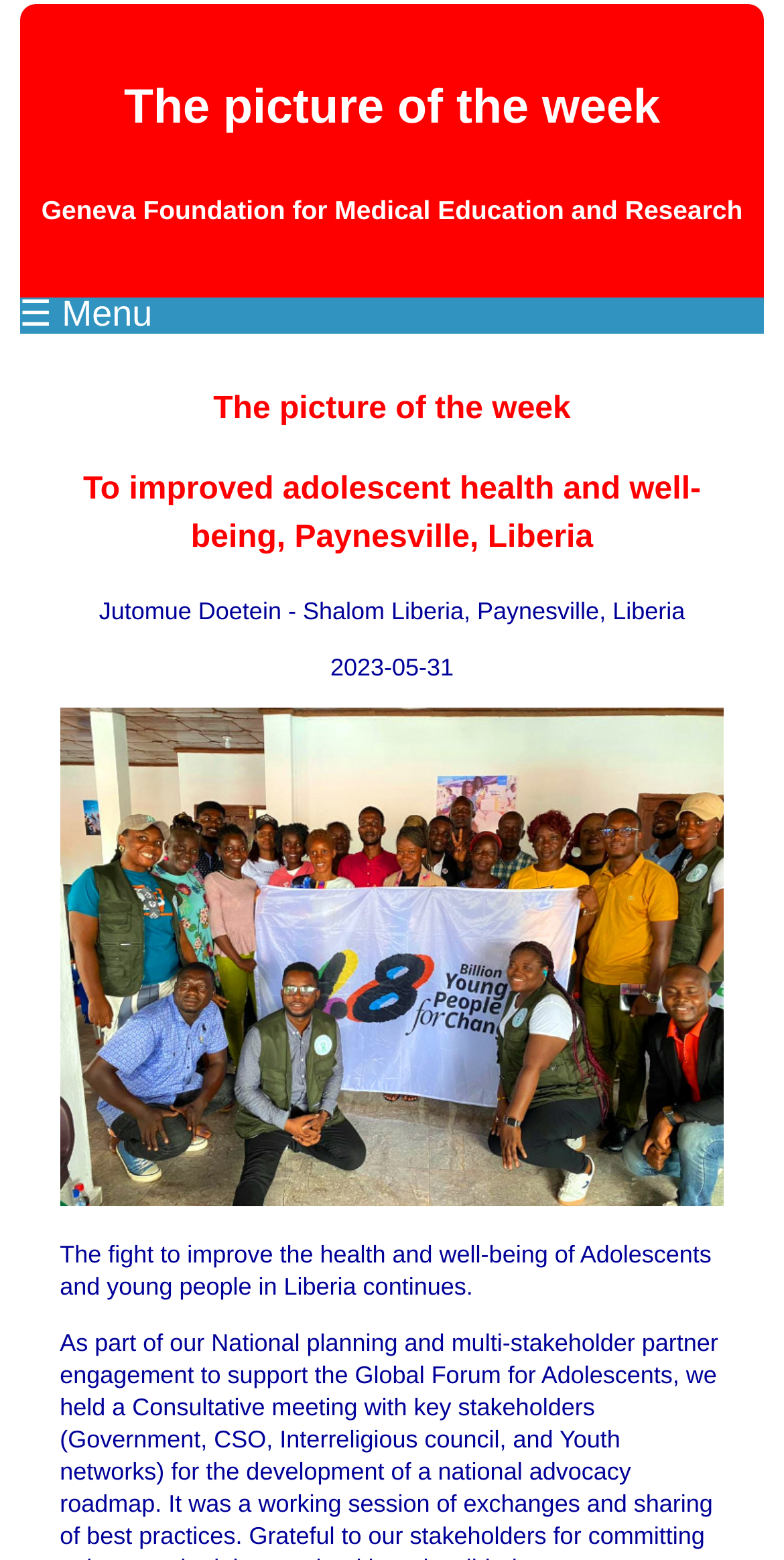Give the bounding box coordinates for the element described as: "☰ Menu".

[0.025, 0.191, 0.194, 0.211]